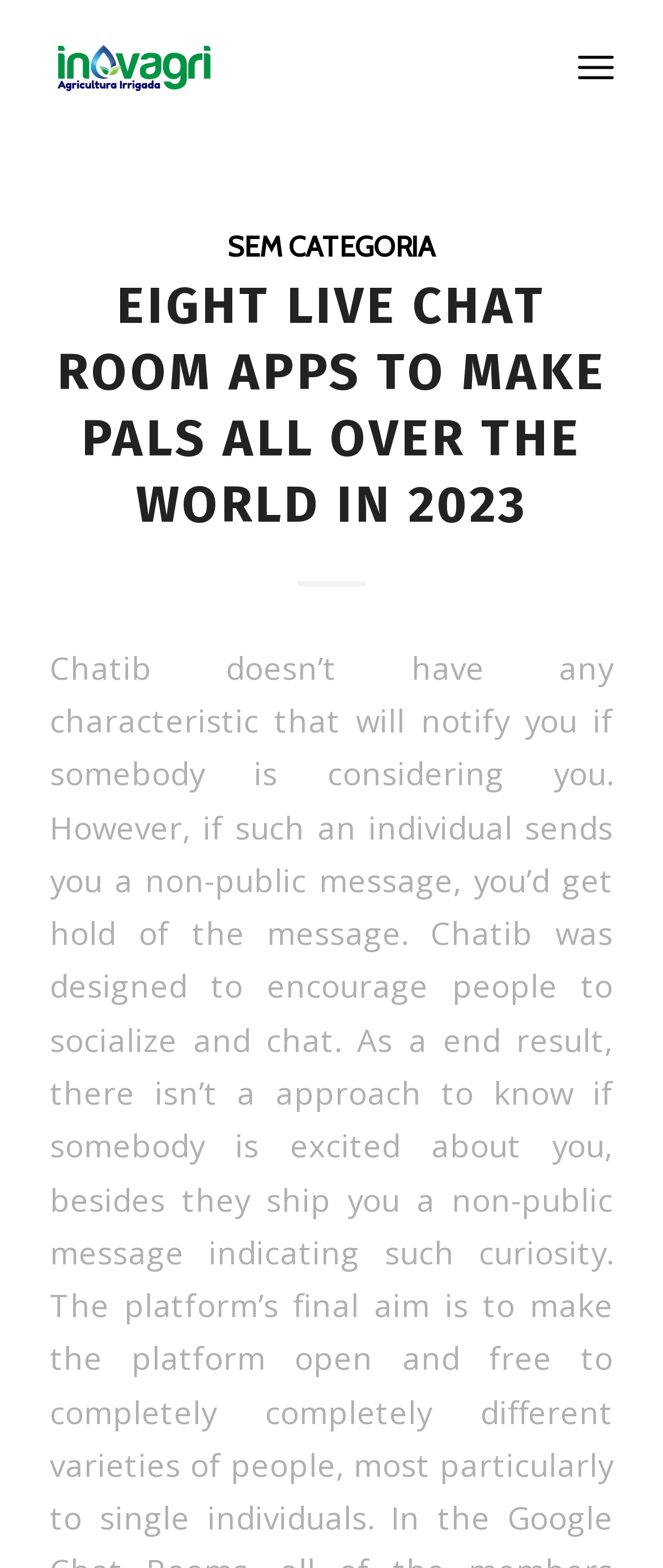What is the name of the website?
Give a comprehensive and detailed explanation for the question.

The name of the website can be found in the top-left corner of the webpage, where the logo 'Inovagri' is displayed.